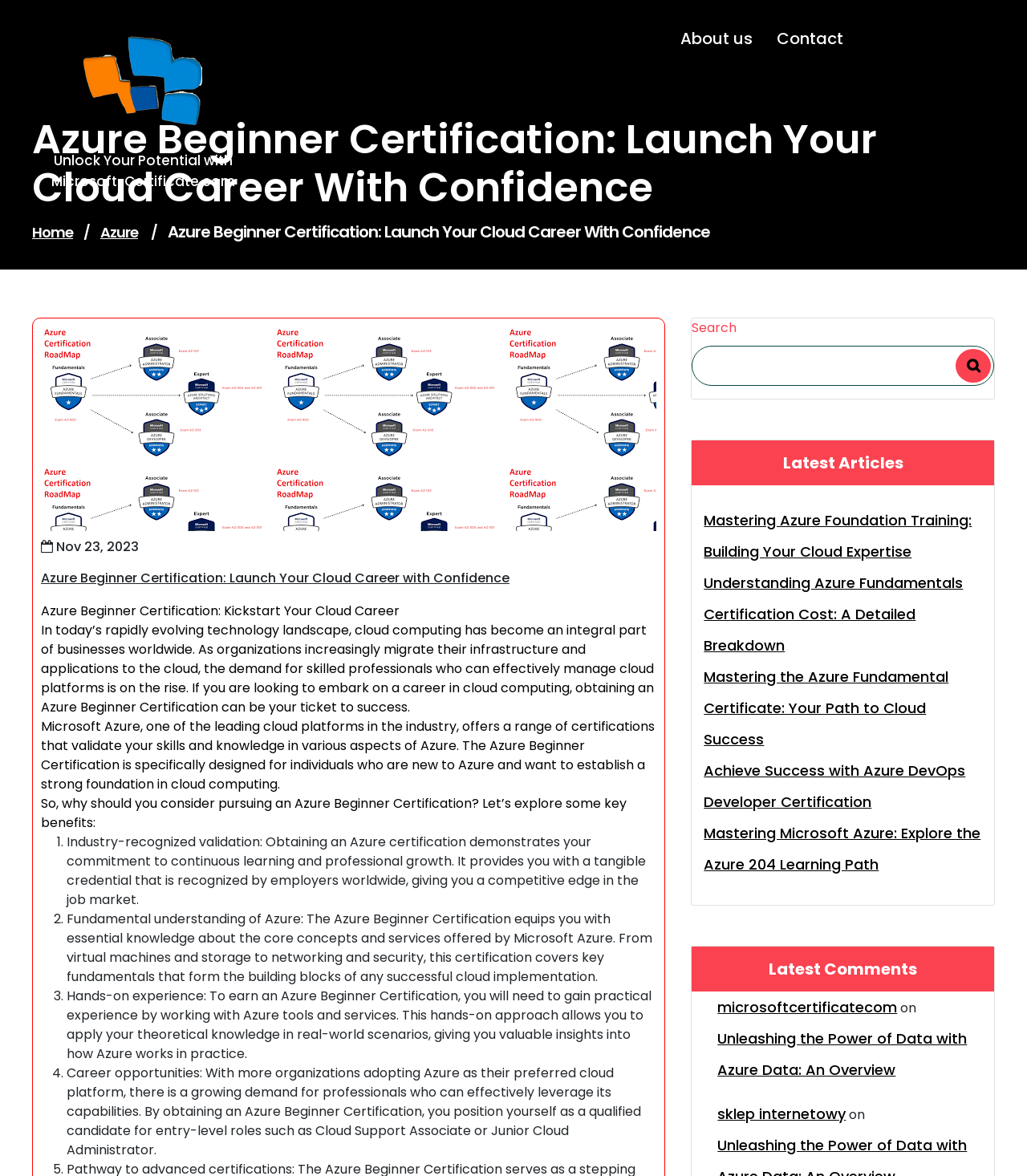What is the name of the website?
Answer the question with as much detail as you can, using the image as a reference.

The name of the website can be found in the top-left corner of the webpage, where it says 'Azure Beginner Certification: Launch Your Cloud Career with Confidence - microsoft-certificate.com'.